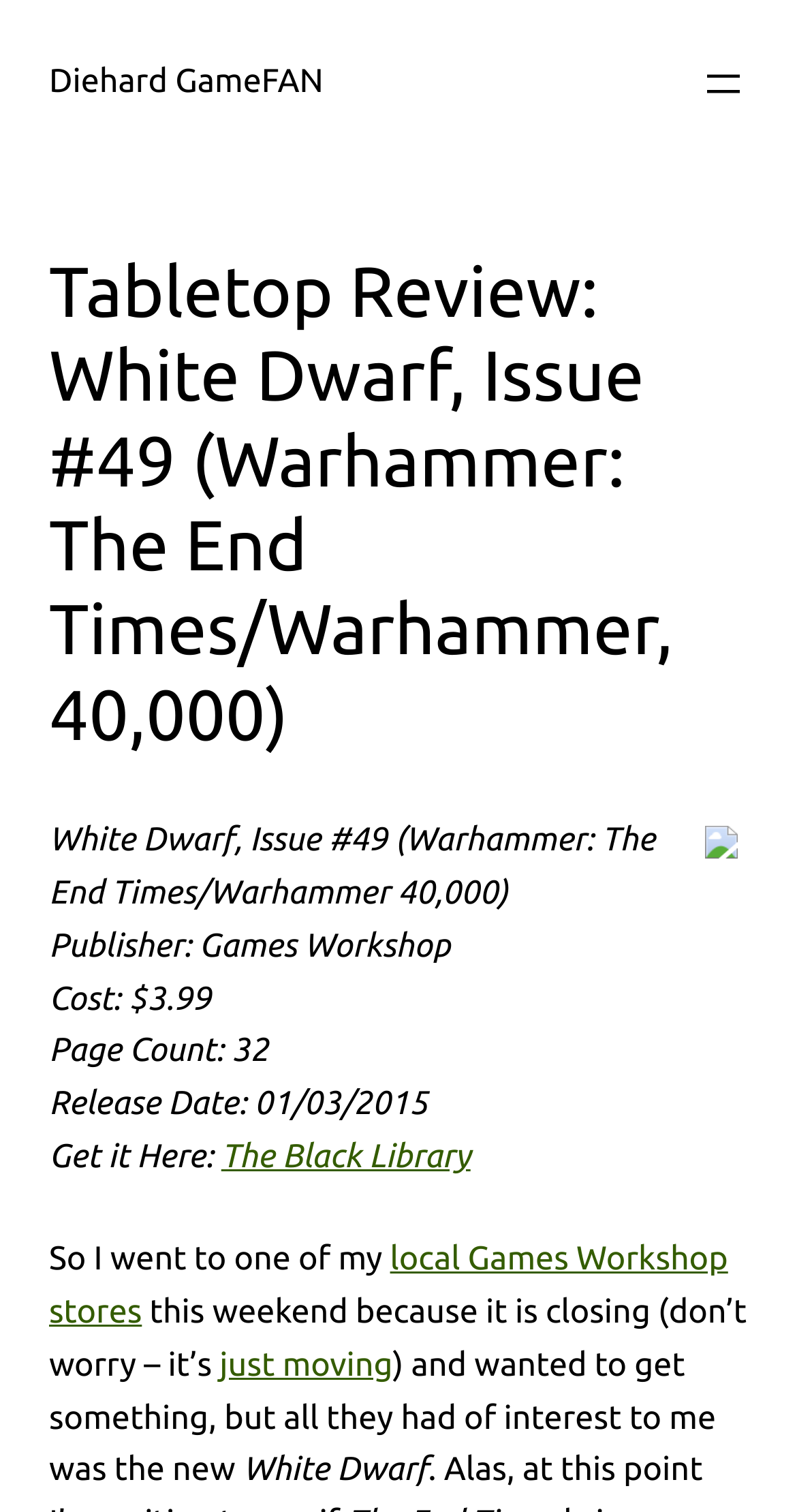Provide an in-depth caption for the webpage.

The webpage is a review of White Dwarf, Issue #49, a tabletop game related to Warhammer. At the top left, there is a link to "Diehard GameFAN", which is likely the website's logo or title. Next to it, on the top right, is a button to open a menu. Below the title, there is a large heading that repeats the title of the review.

On the right side of the page, there is an image, likely a cover art or a screenshot of the game. Below the image, there are several lines of text that provide details about the game, including the publisher, cost, page count, and release date.

The main content of the review starts below these details, with a paragraph of text that begins with "So I went to one of my..." and continues to discuss the author's experience with the game. The text includes links to external websites, such as "The Black Library" and "local Games Workshop stores". The review appears to be a personal and informal discussion of the game, with the author sharing their thoughts and opinions.